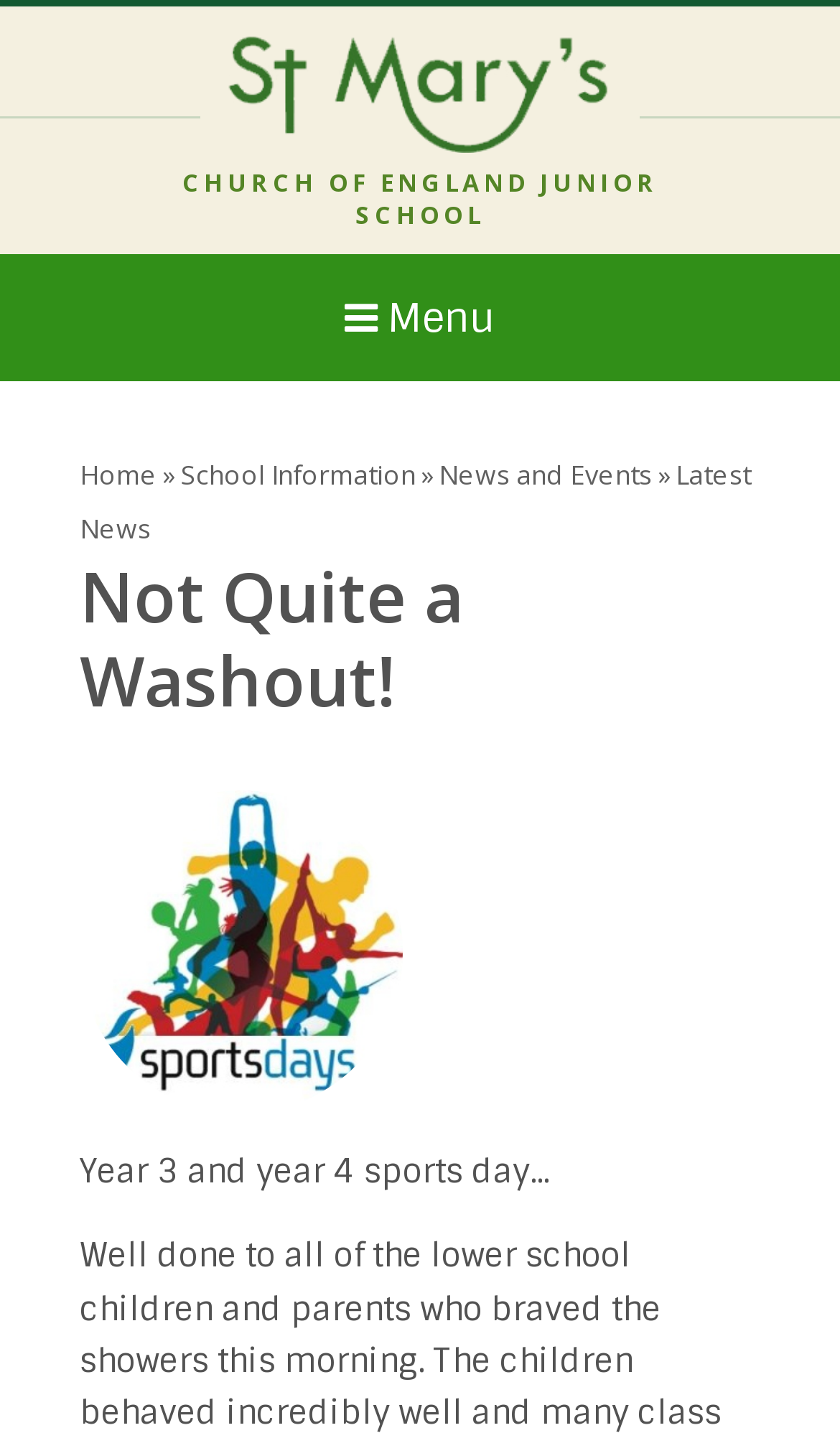Can you find the bounding box coordinates for the element that needs to be clicked to execute this instruction: "Send suggestions to university email"? The coordinates should be given as four float numbers between 0 and 1, i.e., [left, top, right, bottom].

None